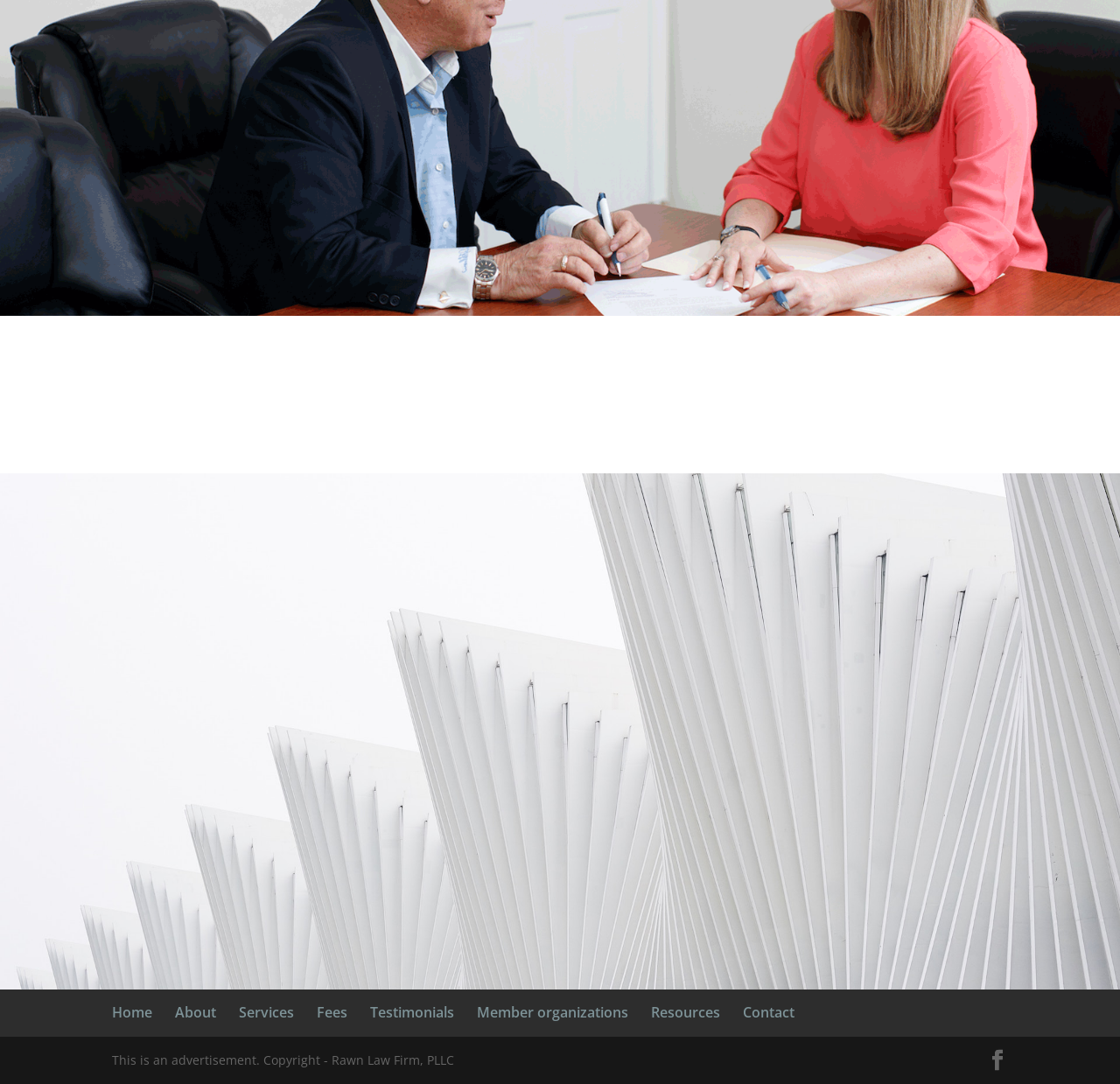Determine the bounding box coordinates of the region to click in order to accomplish the following instruction: "Click on the VISA NATION logo". Provide the coordinates as four float numbers between 0 and 1, specifically [left, top, right, bottom].

None